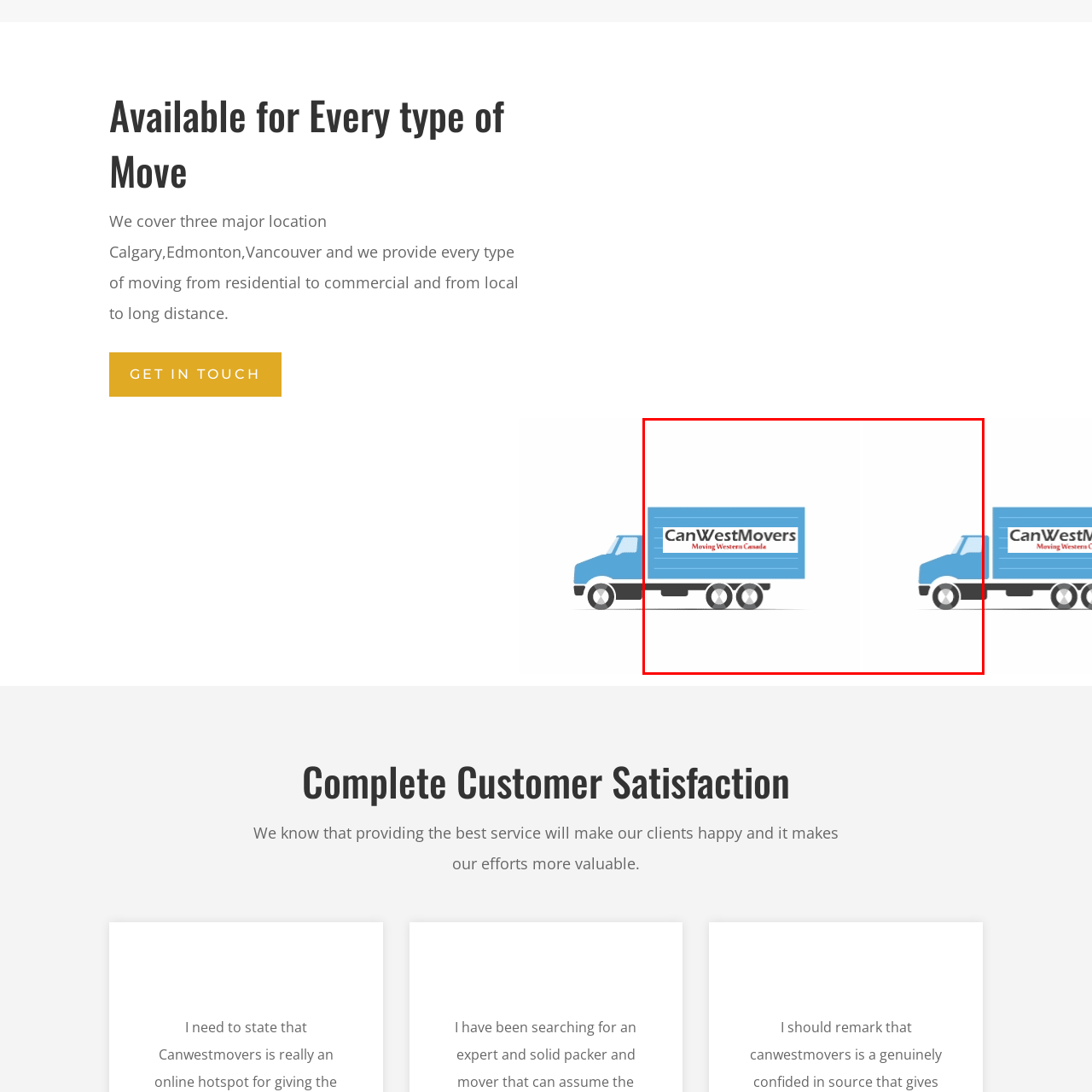Direct your attention to the image within the red boundary and answer the question with a single word or phrase:
What is the tagline of CanWest Movers?

Moving Western Canada